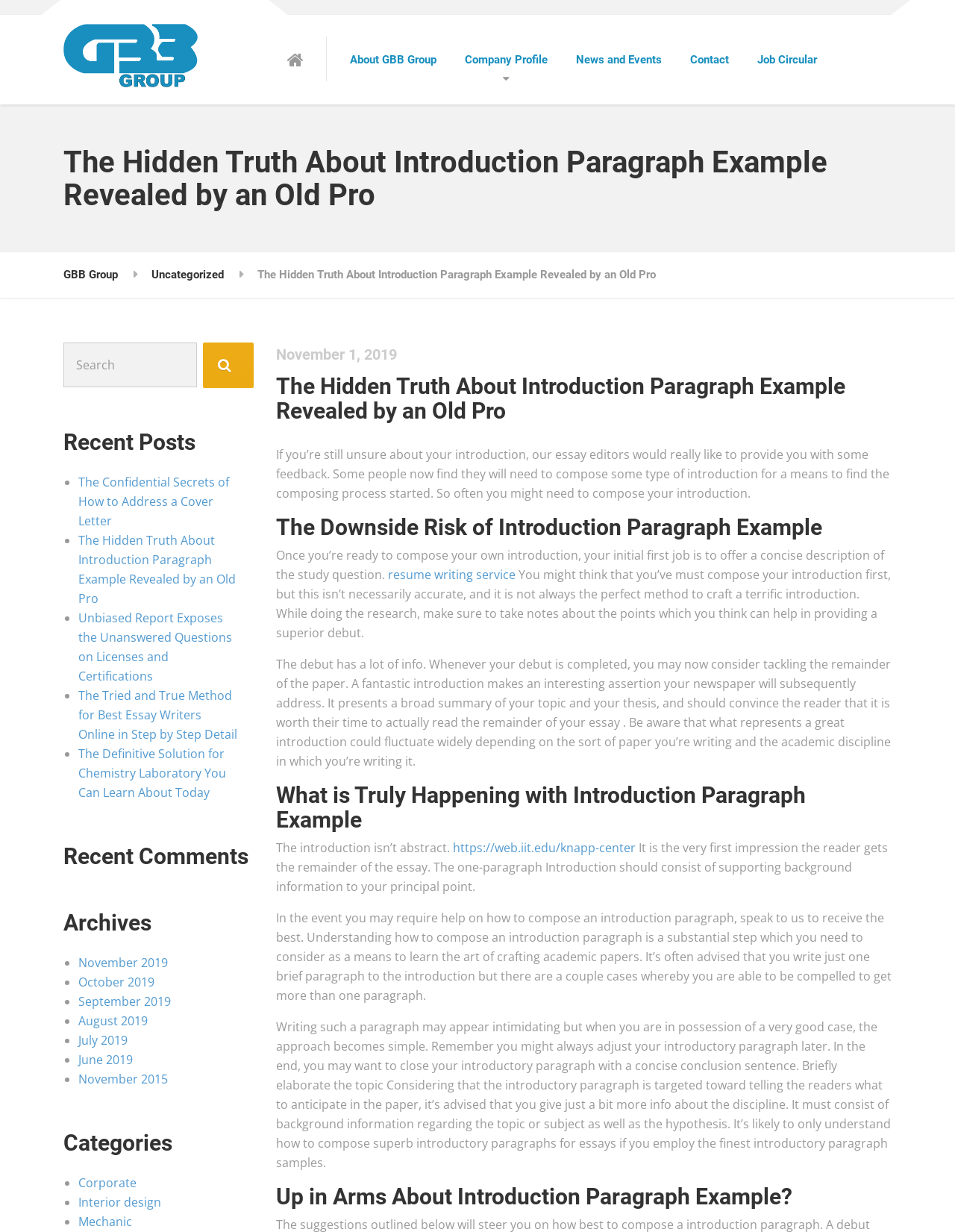Please identify the bounding box coordinates of the element I should click to complete this instruction: 'Click the 'About GBB Group' link'. The coordinates should be given as four float numbers between 0 and 1, like this: [left, top, right, bottom].

[0.352, 0.012, 0.472, 0.085]